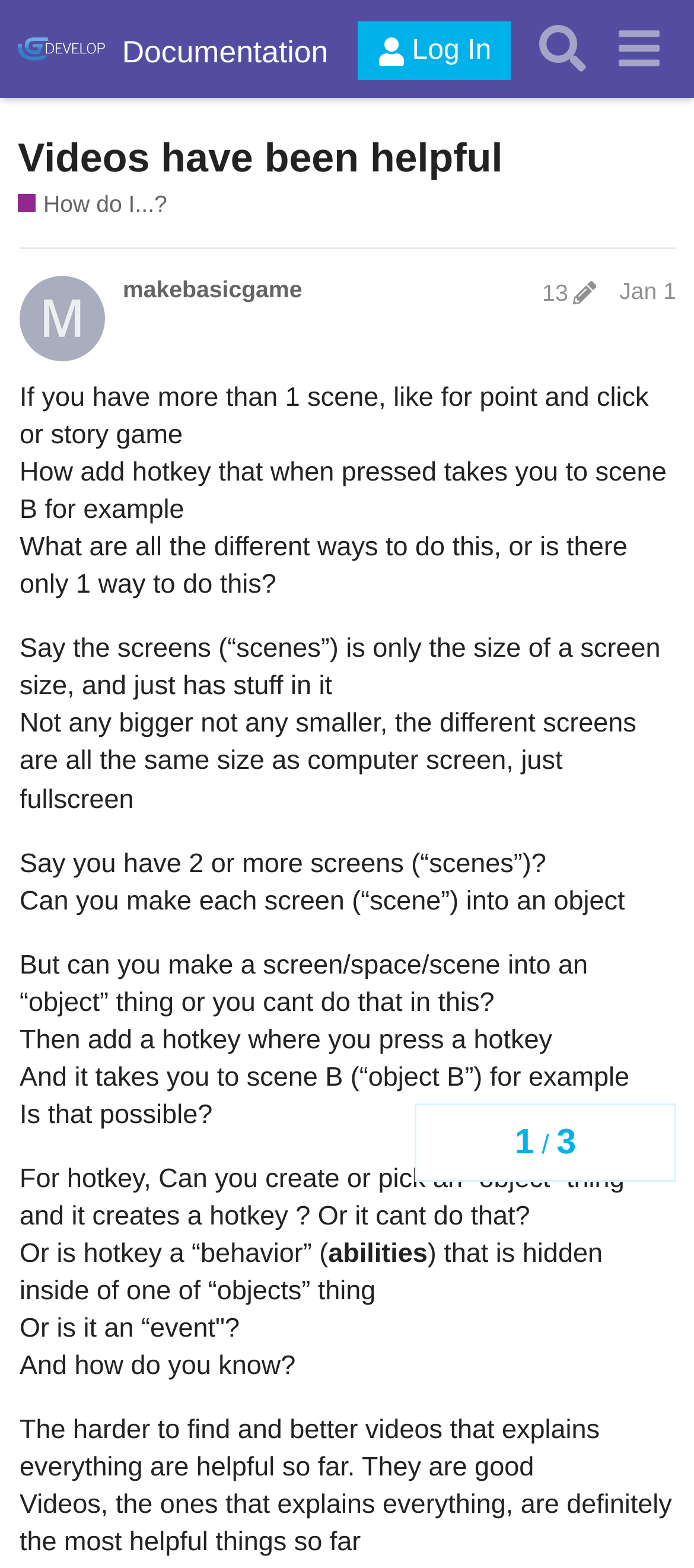Provide a brief response using a word or short phrase to this question:
What type of game development is being discussed?

Point and click or story game